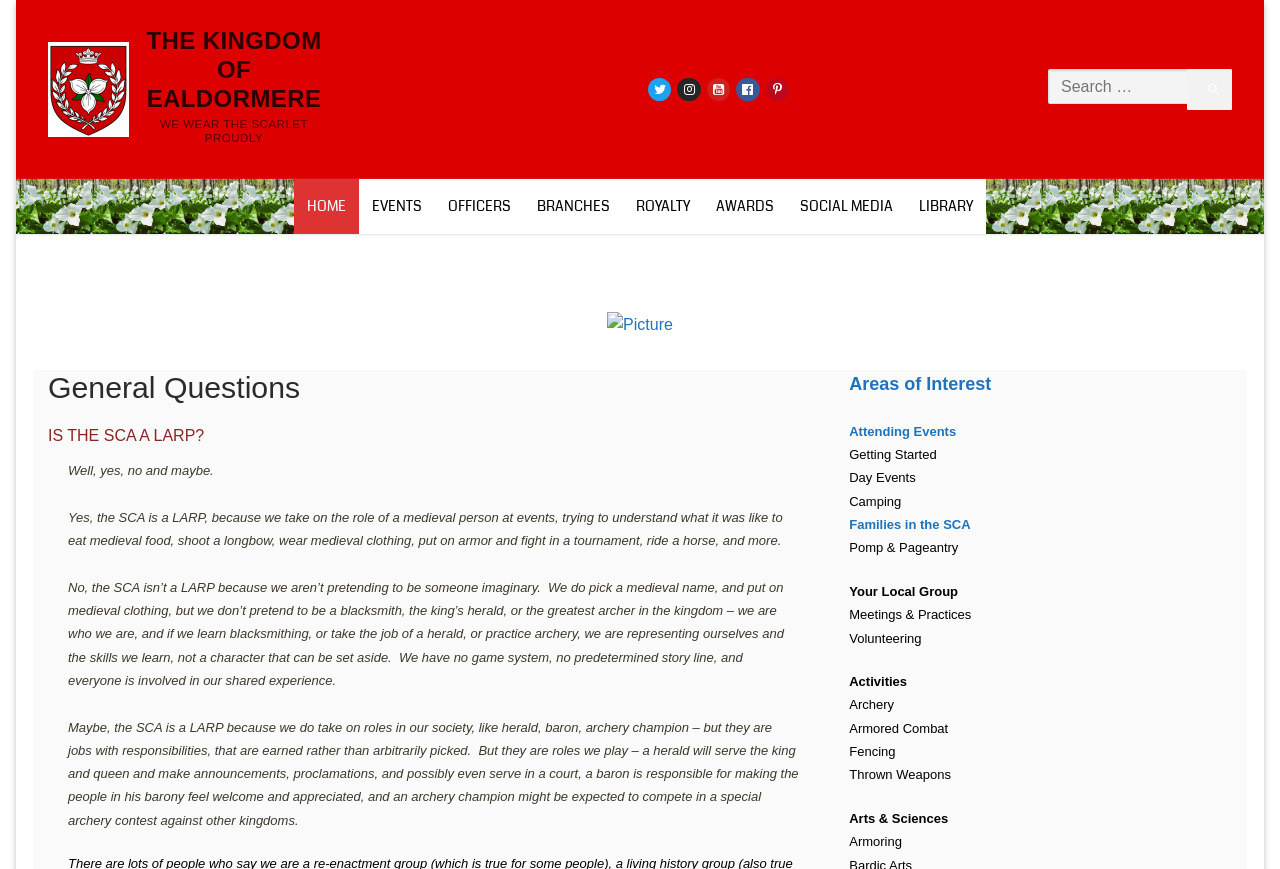Please mark the clickable region by giving the bounding box coordinates needed to complete this instruction: "view Contact".

None